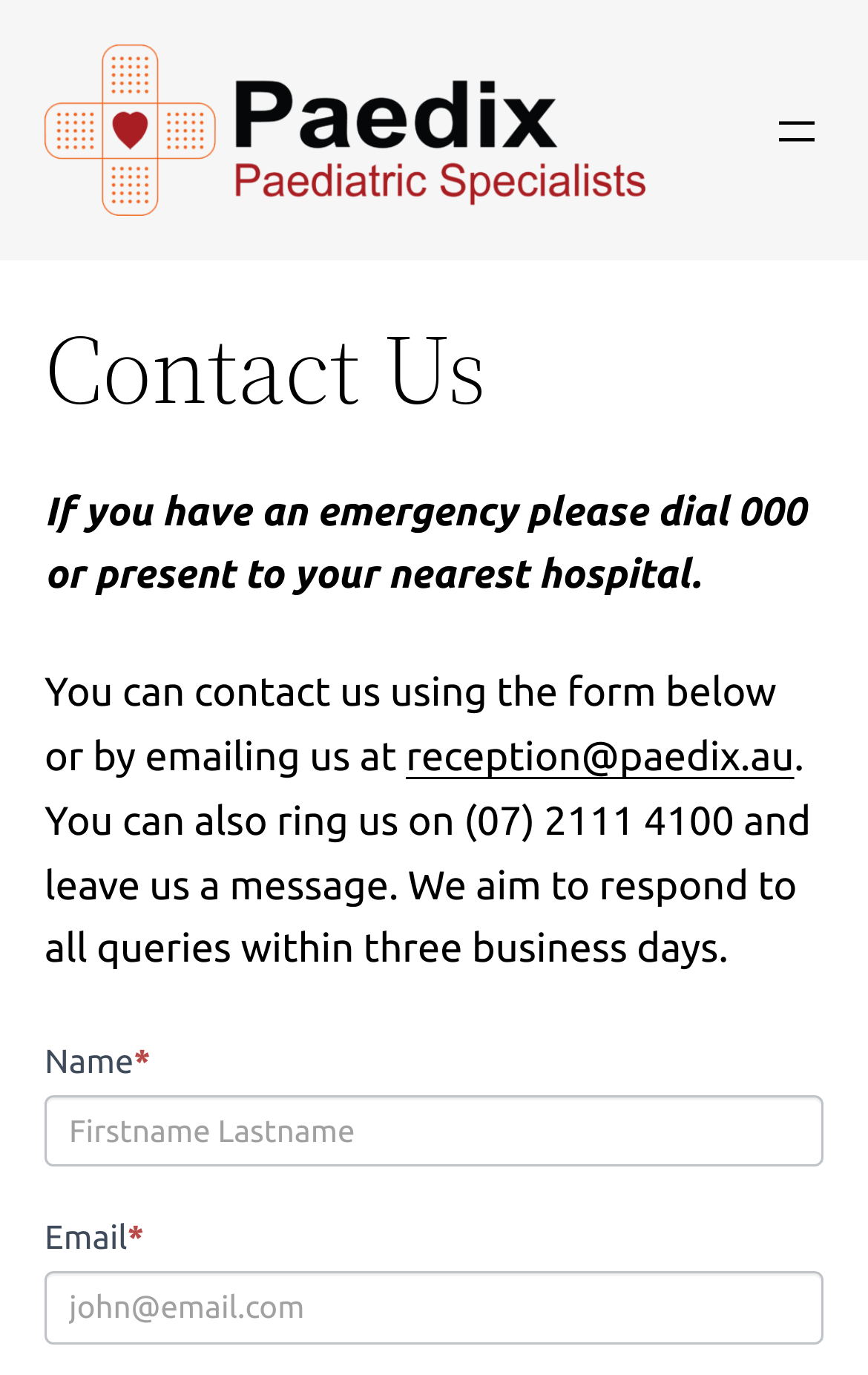Using floating point numbers between 0 and 1, provide the bounding box coordinates in the format (top-left x, top-left y, bottom-right x, bottom-right y). Locate the UI element described here: alt="Paedix"

[0.051, 0.032, 0.744, 0.157]